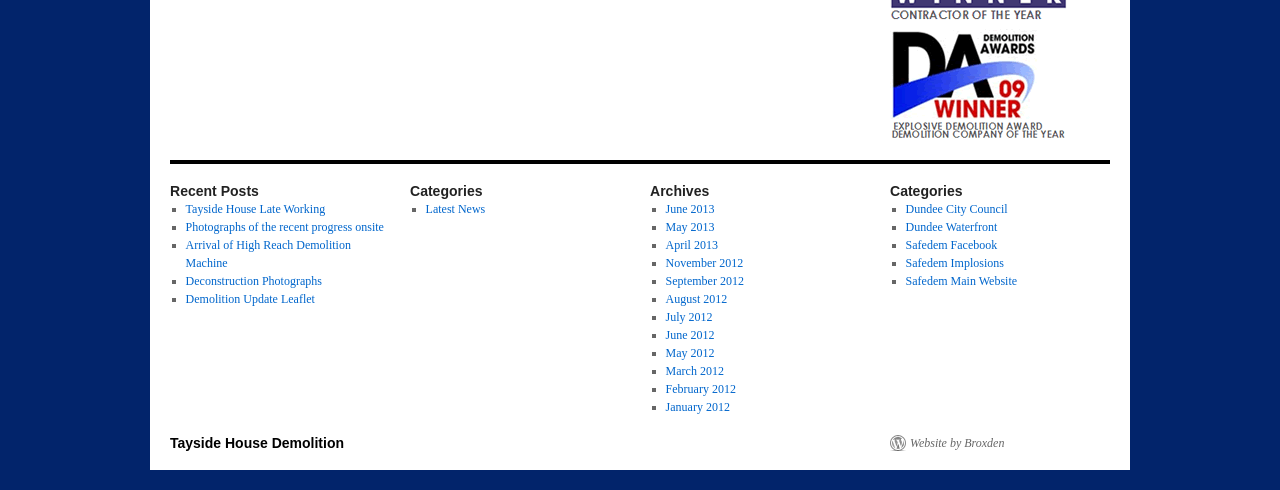Locate the bounding box coordinates of the element you need to click to accomplish the task described by this instruction: "Read about Tayside House Late Working".

[0.145, 0.412, 0.254, 0.441]